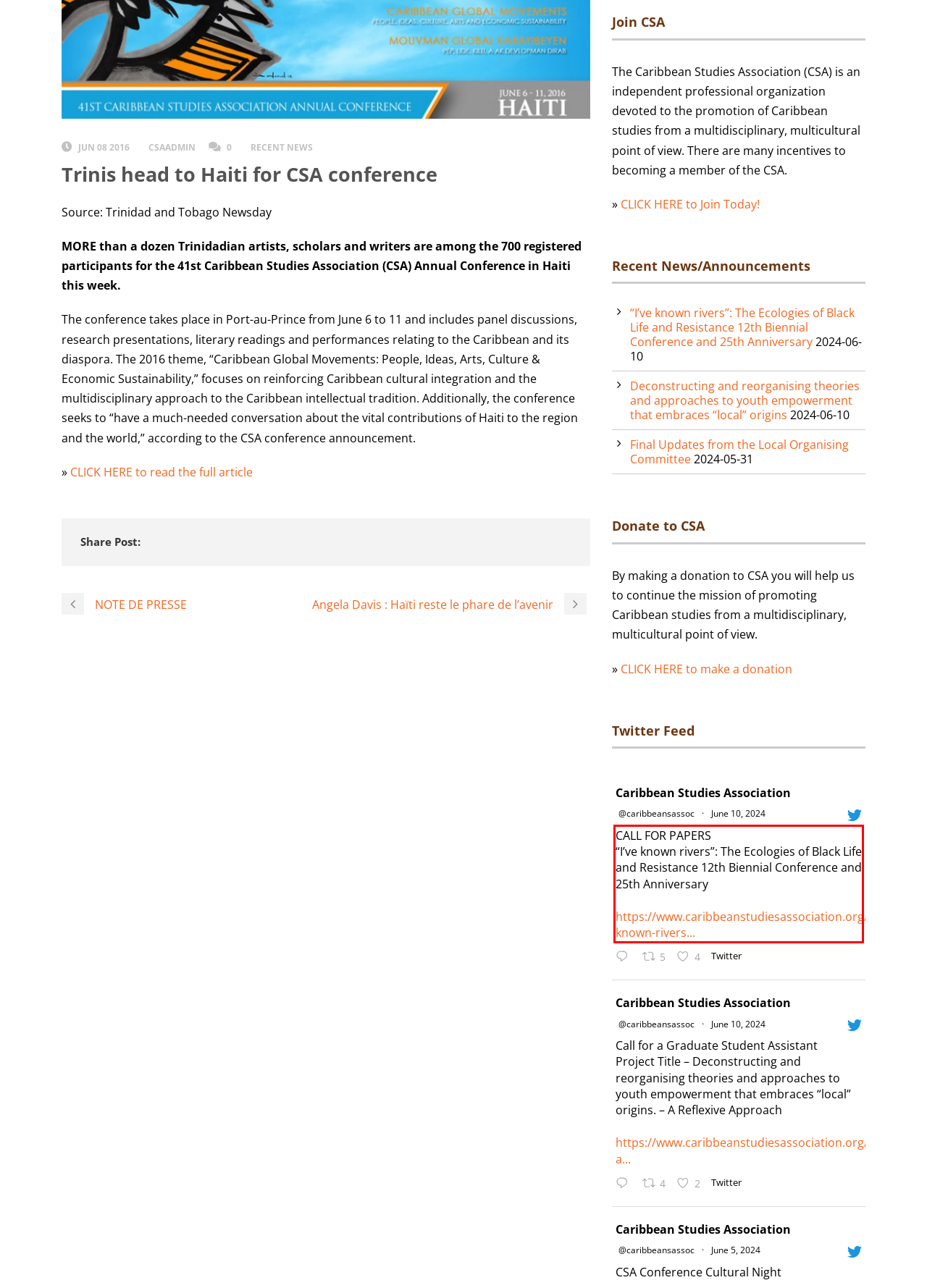Examine the screenshot of the webpage, locate the red bounding box, and generate the text contained within it.

CALL FOR PAPERS “I’ve known rivers”: The Ecologies of Black Life and Resistance 12th Biennial Conference and 25th Anniversary https://www.caribbeanstudiesassociation.org/ive-known-rivers...